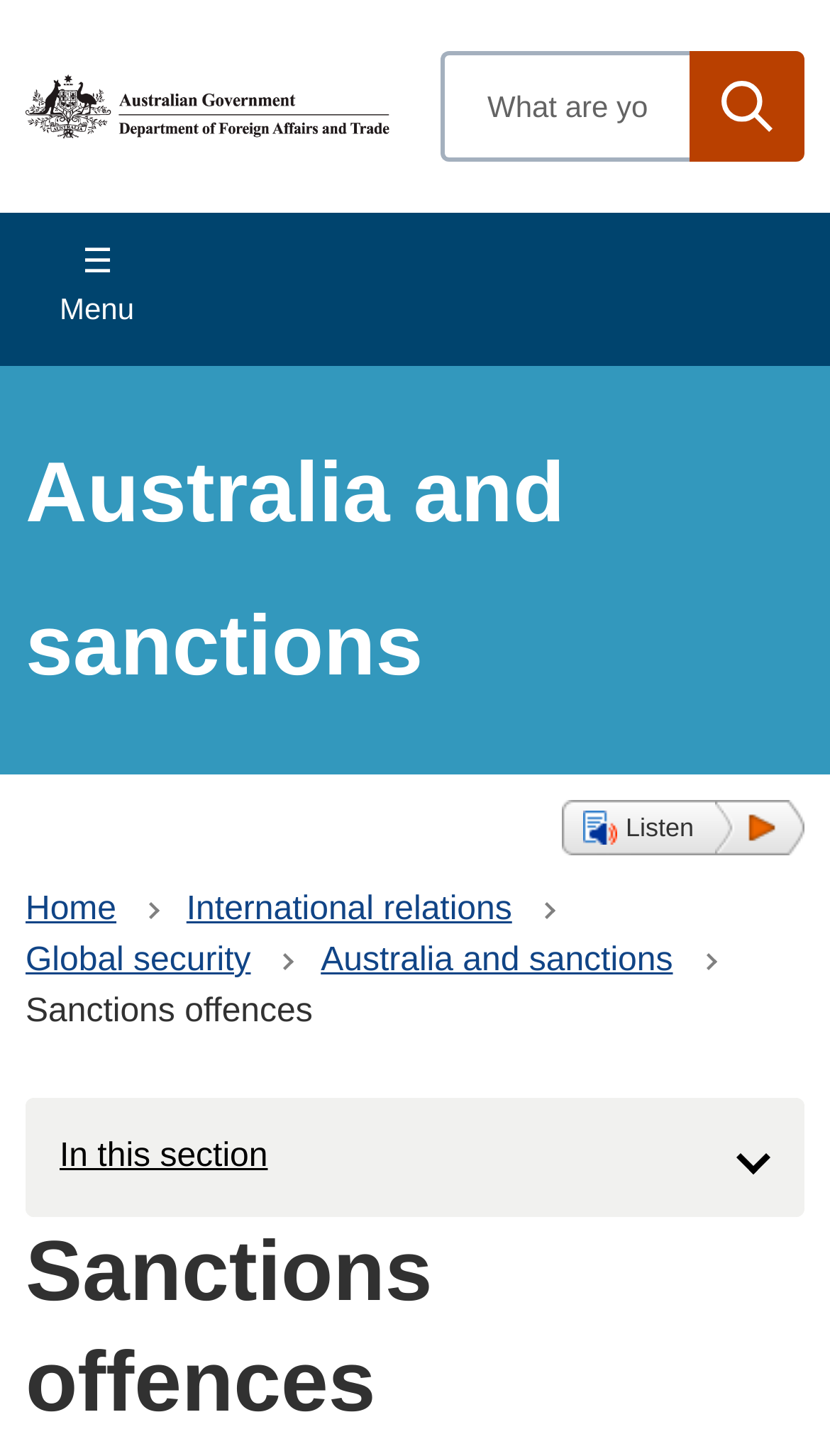Please identify the bounding box coordinates of the area that needs to be clicked to follow this instruction: "Listen to the content".

[0.677, 0.549, 0.969, 0.587]